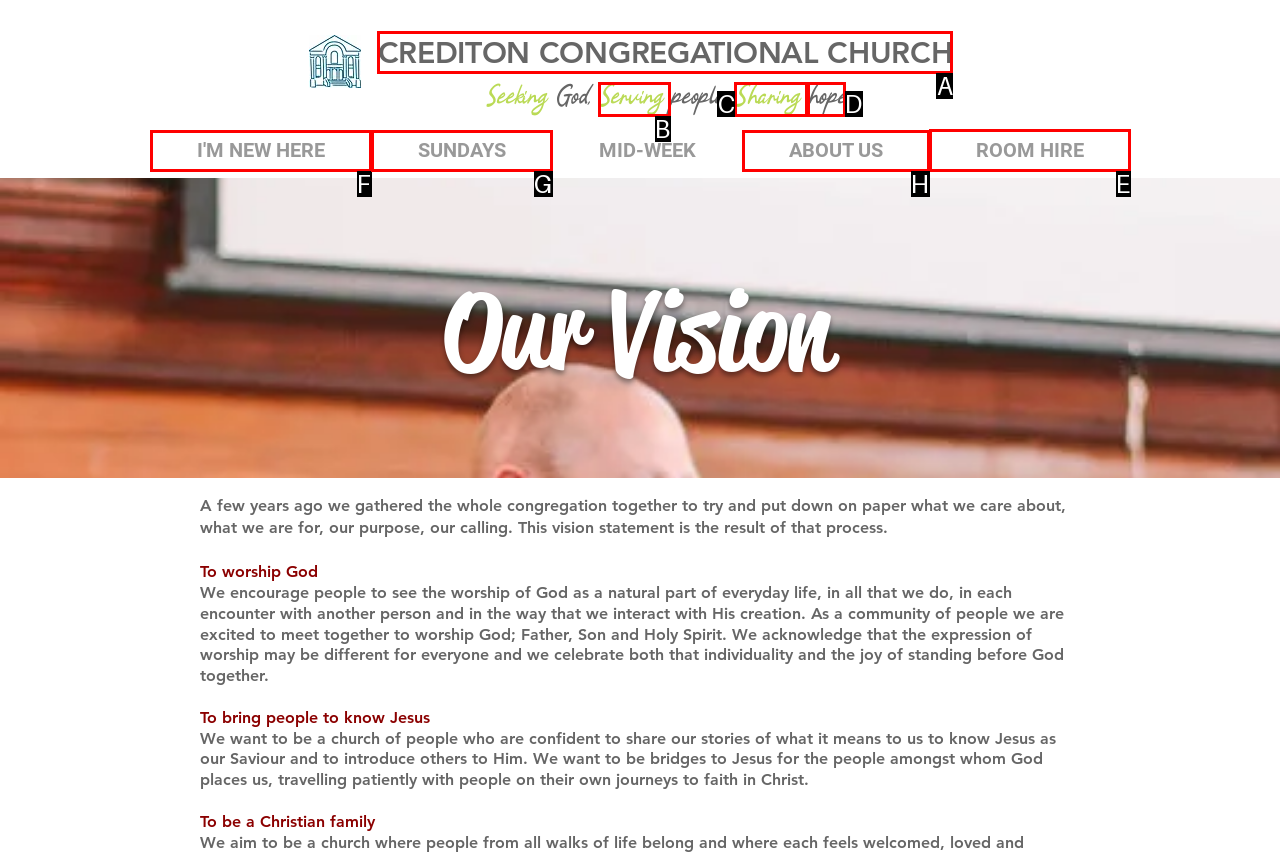Which UI element should you click on to achieve the following task: Search for courses? Provide the letter of the correct option.

None